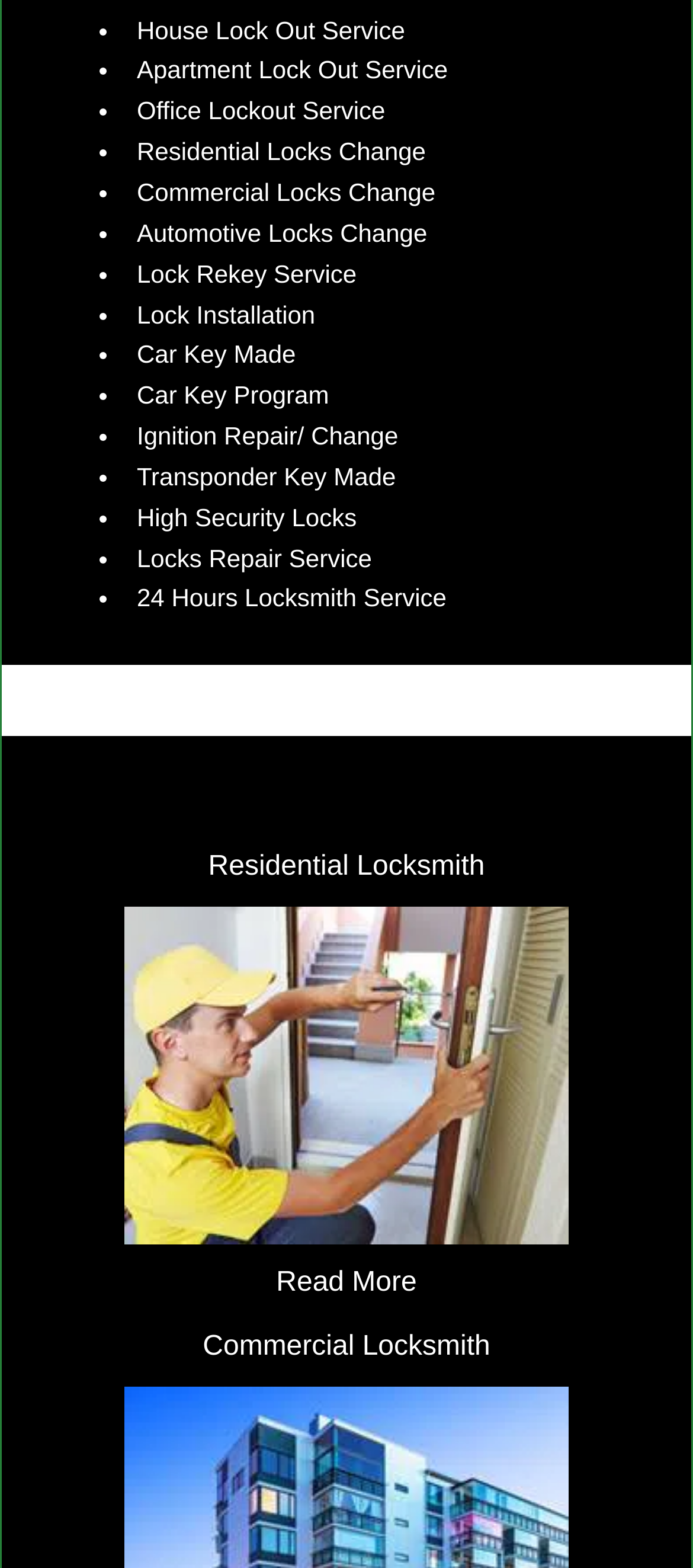Is there a 24-hour locksmith service available?
Based on the screenshot, provide your answer in one word or phrase.

Yes